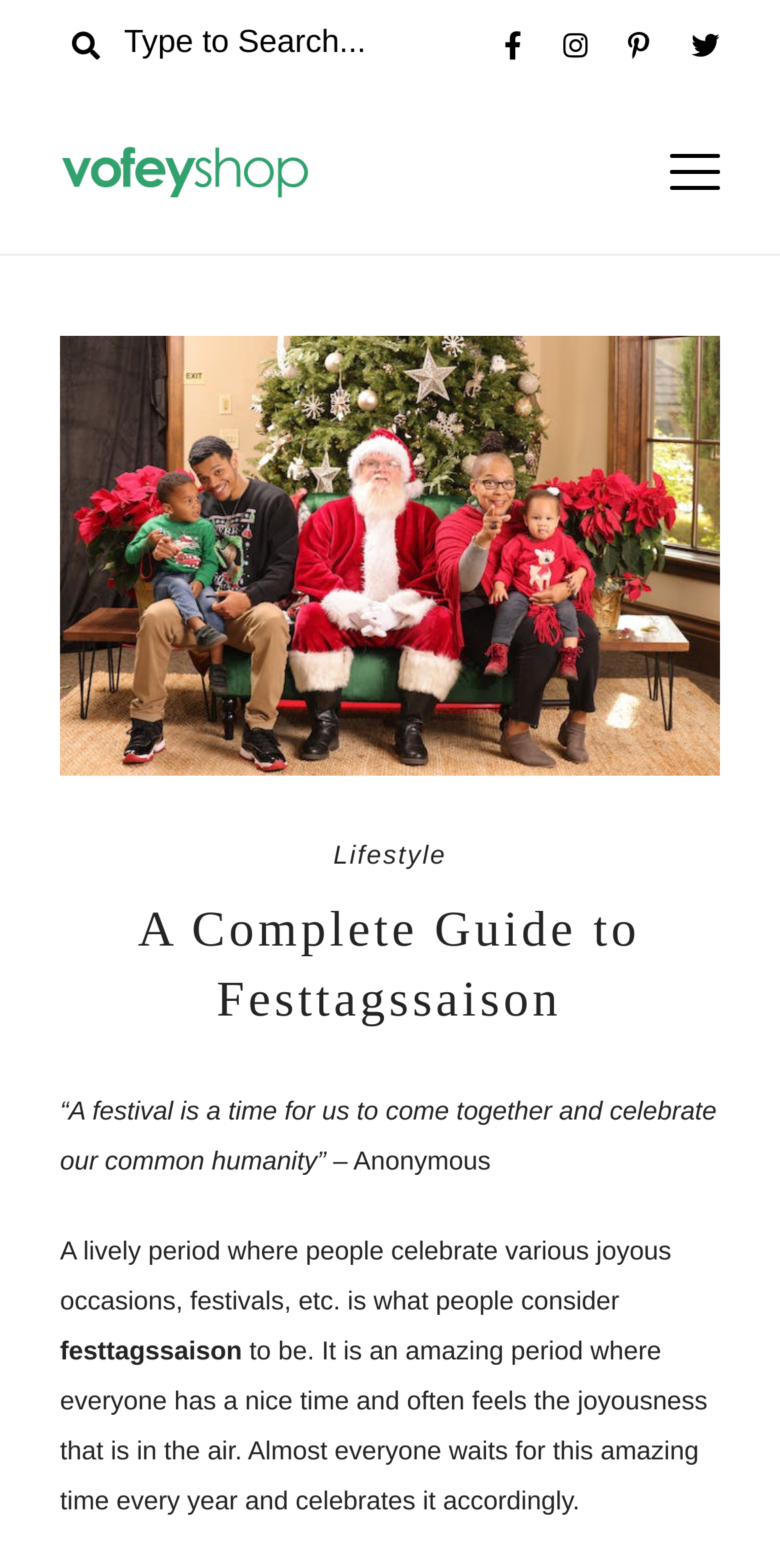What is the quote about festivals?
Refer to the image and give a detailed answer to the query.

The quote on the webpage says 'A festival is a time for us to come together and celebrate our common humanity' which is attributed to Anonymous. This quote highlights the importance of festivals in bringing people together.